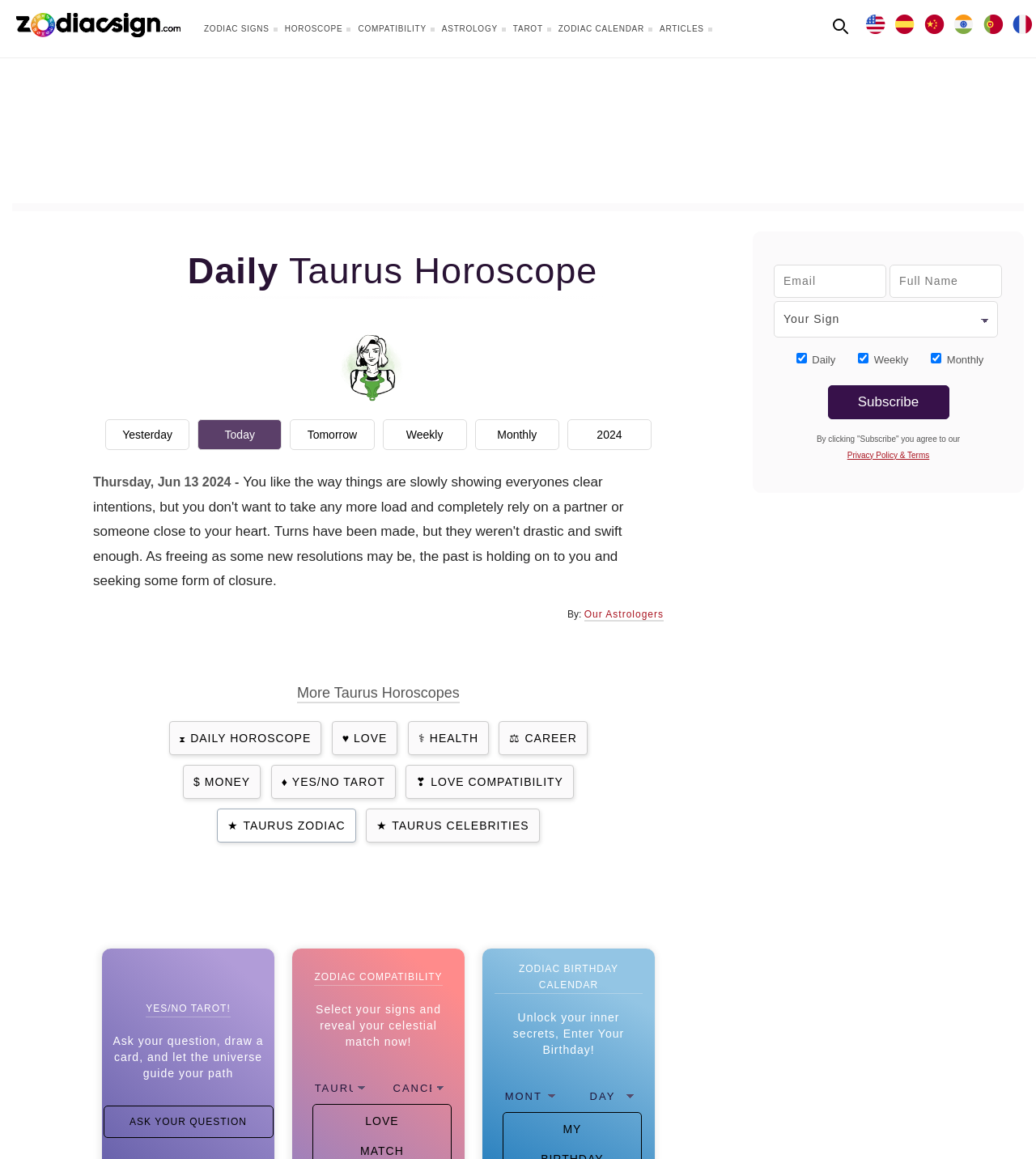Locate the UI element described by Money in the provided webpage screenshot. Return the bounding box coordinates in the format (top-left x, top-left y, bottom-right x, bottom-right y), ensuring all values are between 0 and 1.

[0.177, 0.66, 0.252, 0.689]